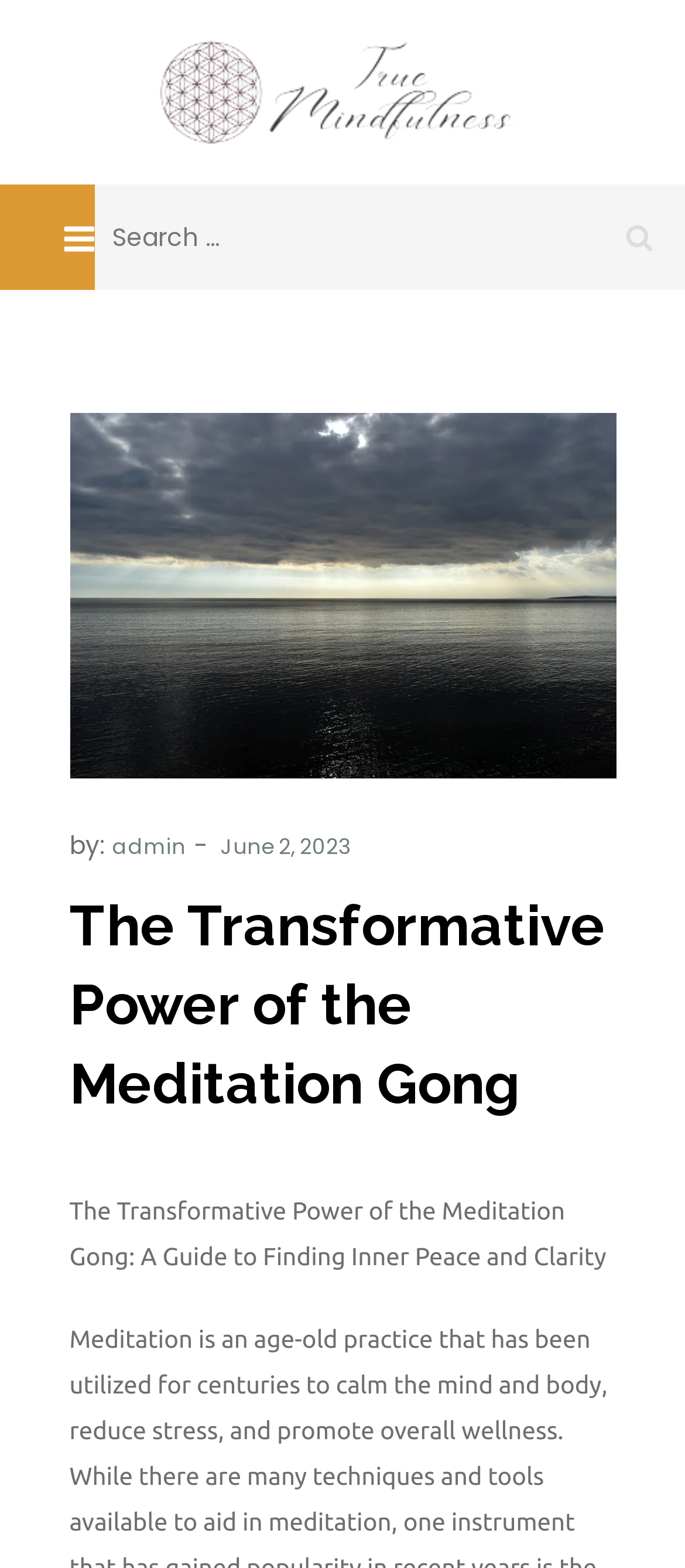Please provide a brief answer to the question using only one word or phrase: 
What is the purpose of the search box?

Search for content